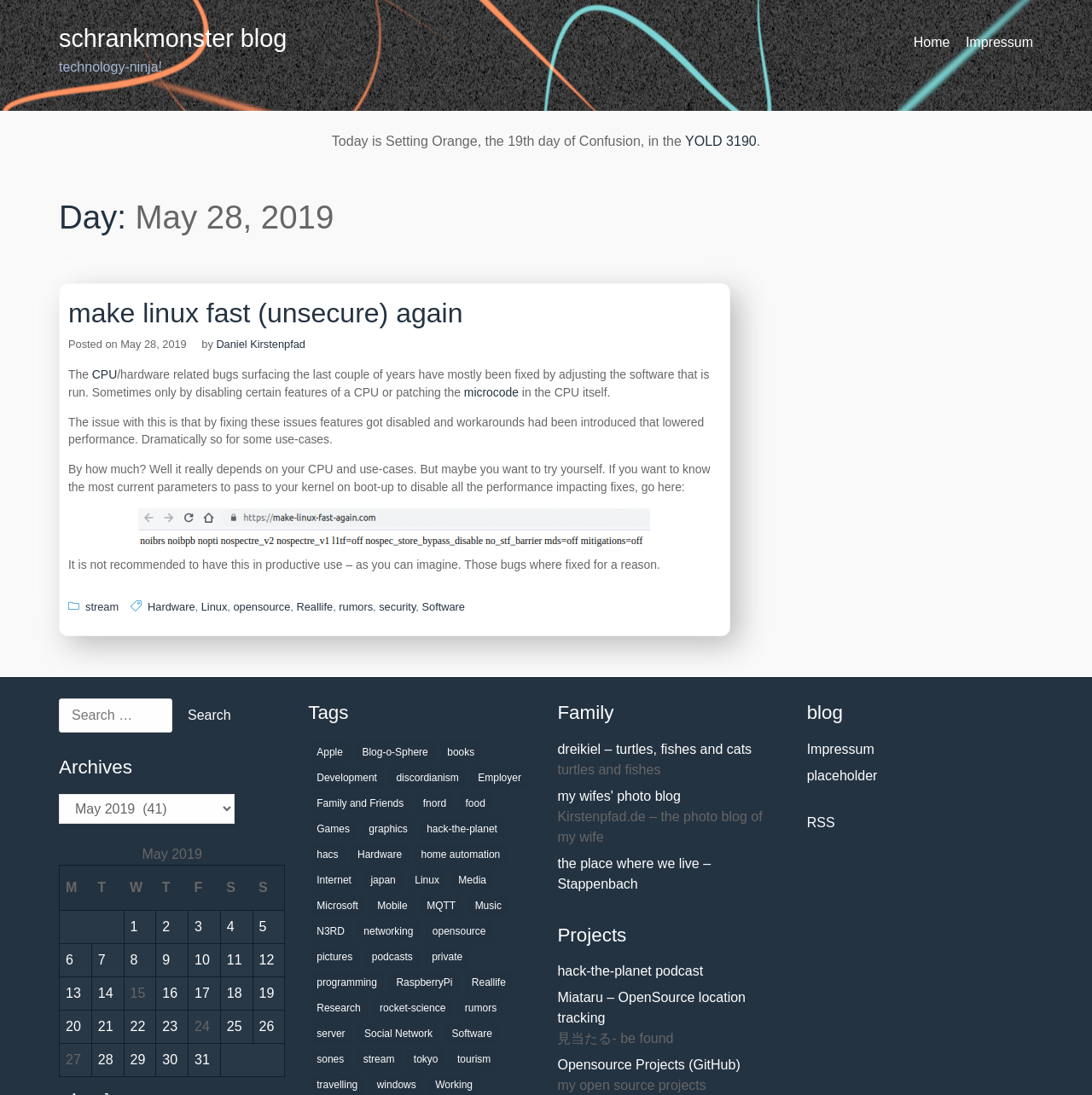Describe all the key features of the webpage in detail.

The webpage is a blog titled "schrankmonster blog" with a focus on technology and Linux. At the top, there is a navigation menu with links to "Home" and "Impressum". Below the navigation menu, there is a heading with the blog title and a subtitle "technology-ninja!". 

On the left side, there is a sidebar with a calendar for May 2019, showing the days of the month. Each day has a link to a corresponding blog post. Below the calendar, there is a search bar with a button to search for specific content on the blog.

The main content area of the webpage features a blog post titled "make linux fast (unsecure) again". The post discusses how to improve Linux performance by disabling certain features and patching the microcode. The post includes a link to a resource for finding the most current parameters to pass to the kernel on boot-up to disable all the performance-impacting fixes. There is also a figure with a link to an external resource.

At the bottom of the webpage, there are links to various categories, including "stream", "Hardware", "Linux", "opensource", "Reallife", "rumors", and "security". There is also a footer with a copyright notice.

Overall, the webpage has a simple and clean design, with a focus on providing information and resources related to Linux and technology.